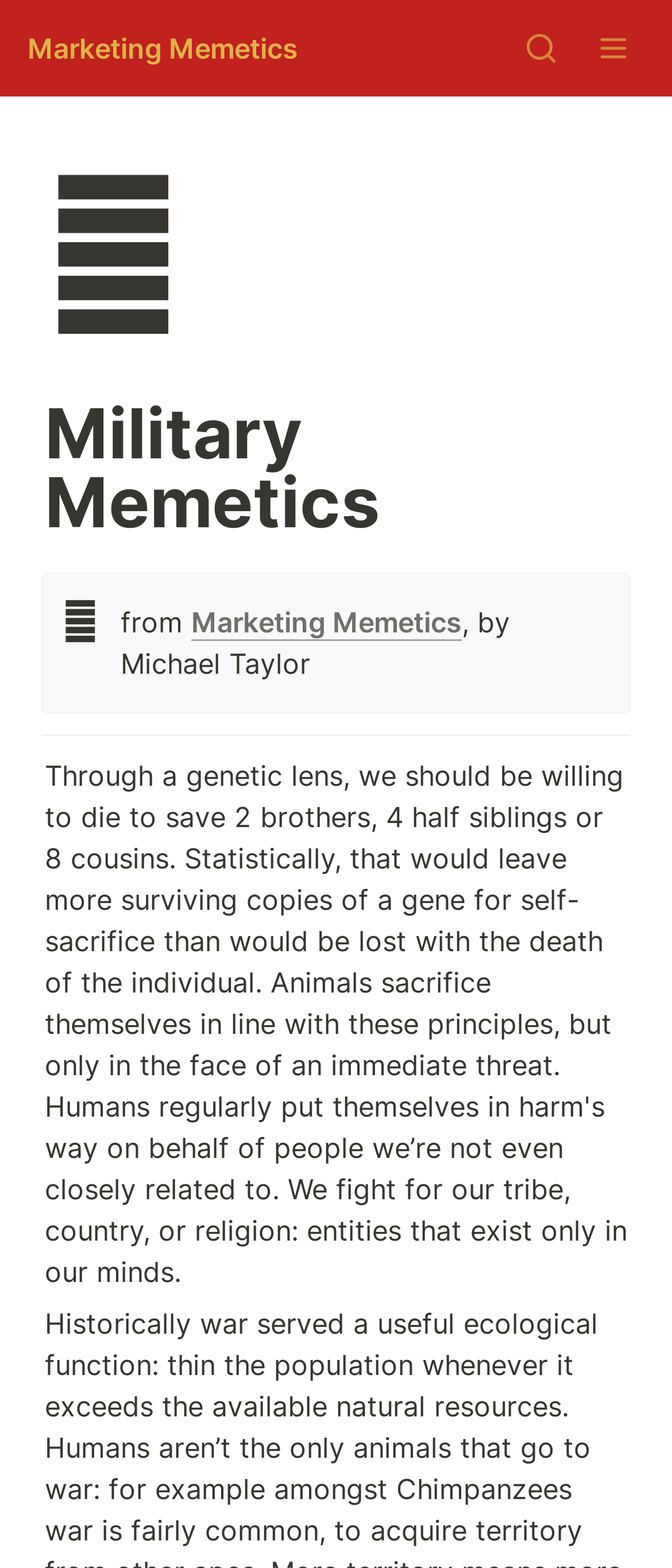What is the symbol above the heading?
Analyze the screenshot and provide a detailed answer to the question.

I looked at the element above the heading 'Military Memetics' and found a symbol, which is a gun emoji, represented as 🔫.